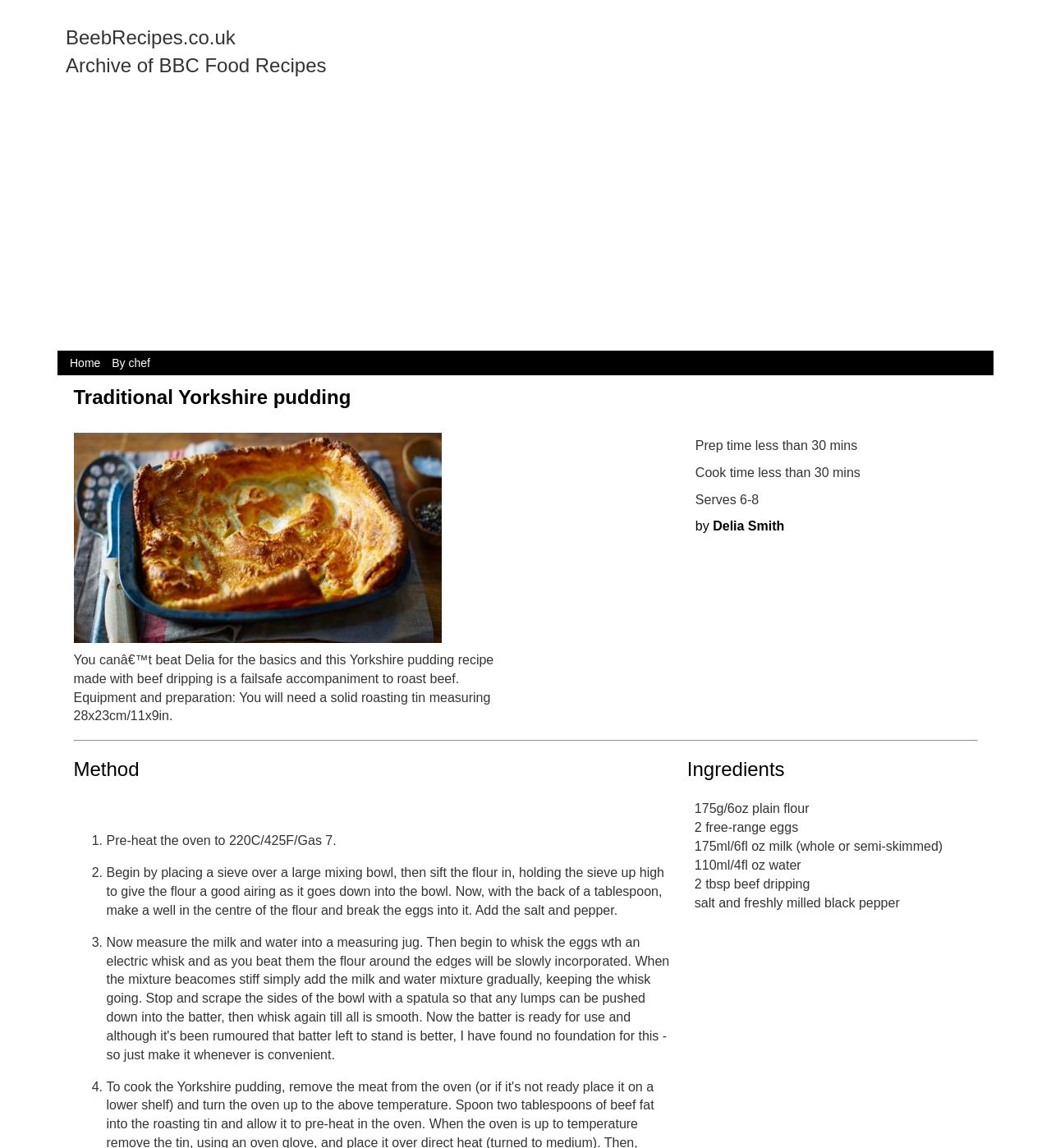How many people can this recipe serve?
Please provide a comprehensive and detailed answer to the question.

I found the answer by looking at the static text 'Serves 6-8' which is located below the image and above the description of the recipe.